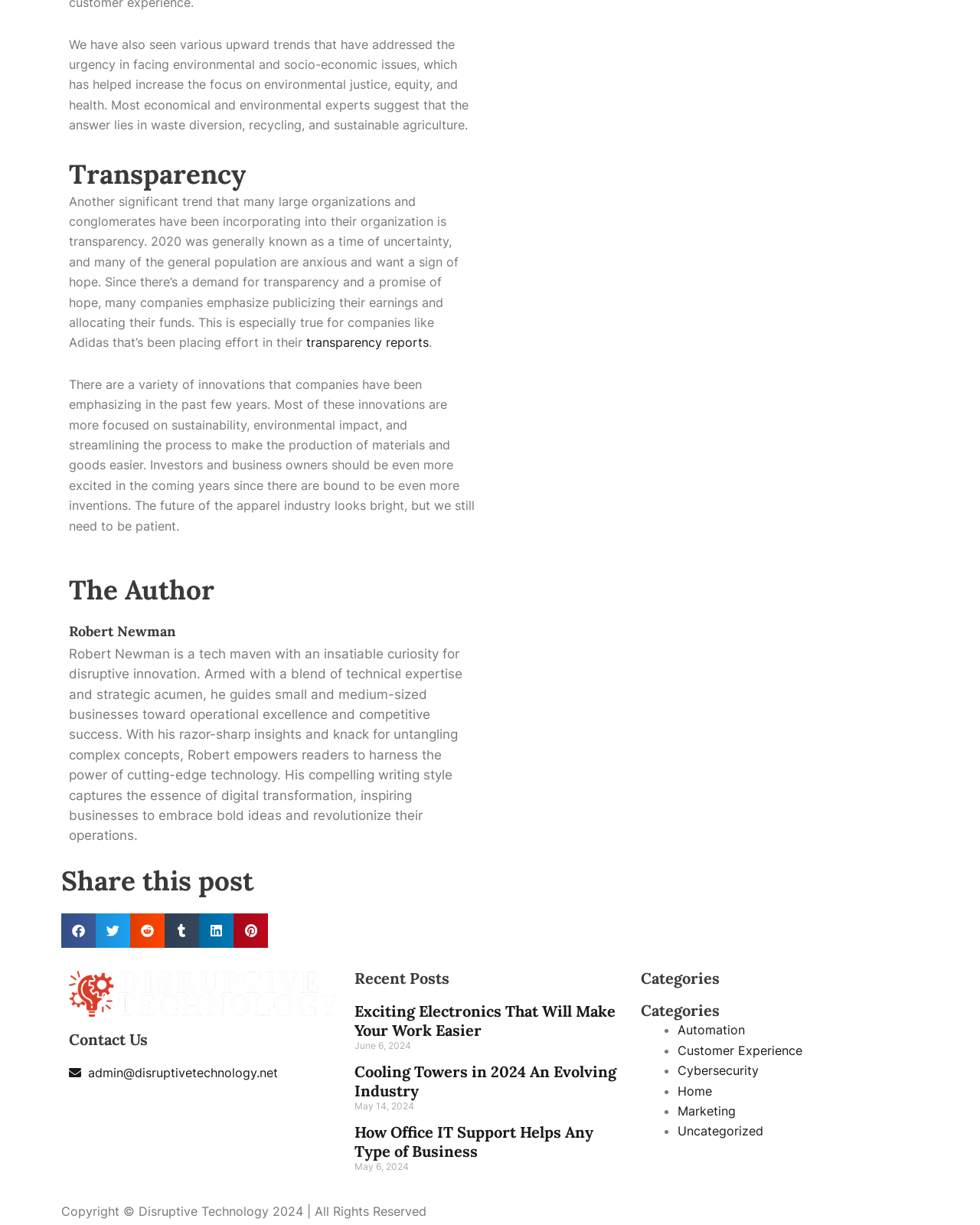Give a concise answer using one word or a phrase to the following question:
Who is the author of the webpage?

Robert Newman